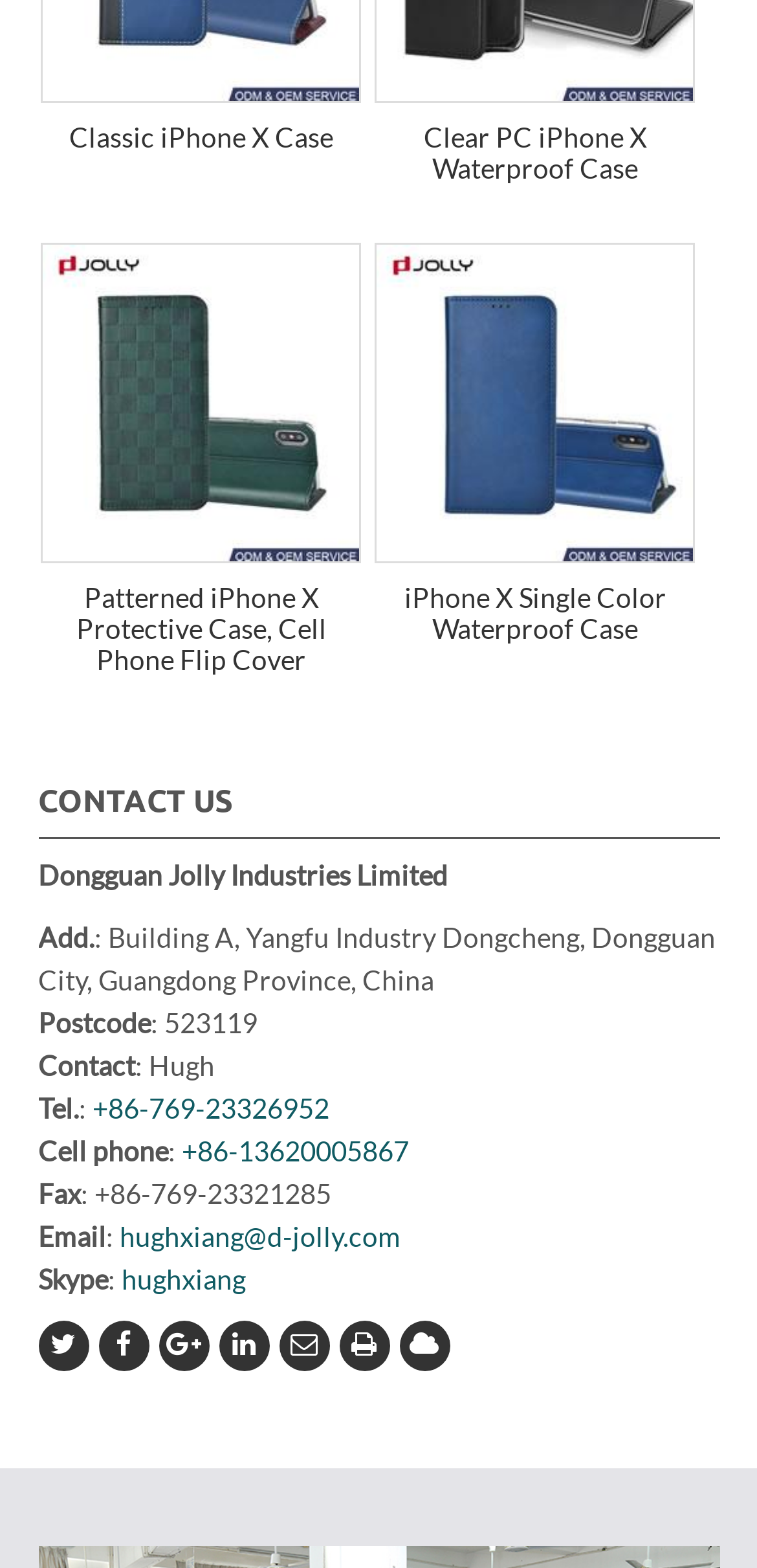What is the contact person's name?
Please give a detailed and elaborate explanation in response to the question.

I found the contact person's name 'Hugh' in the static text element on the webpage, which is located in the contact information section.